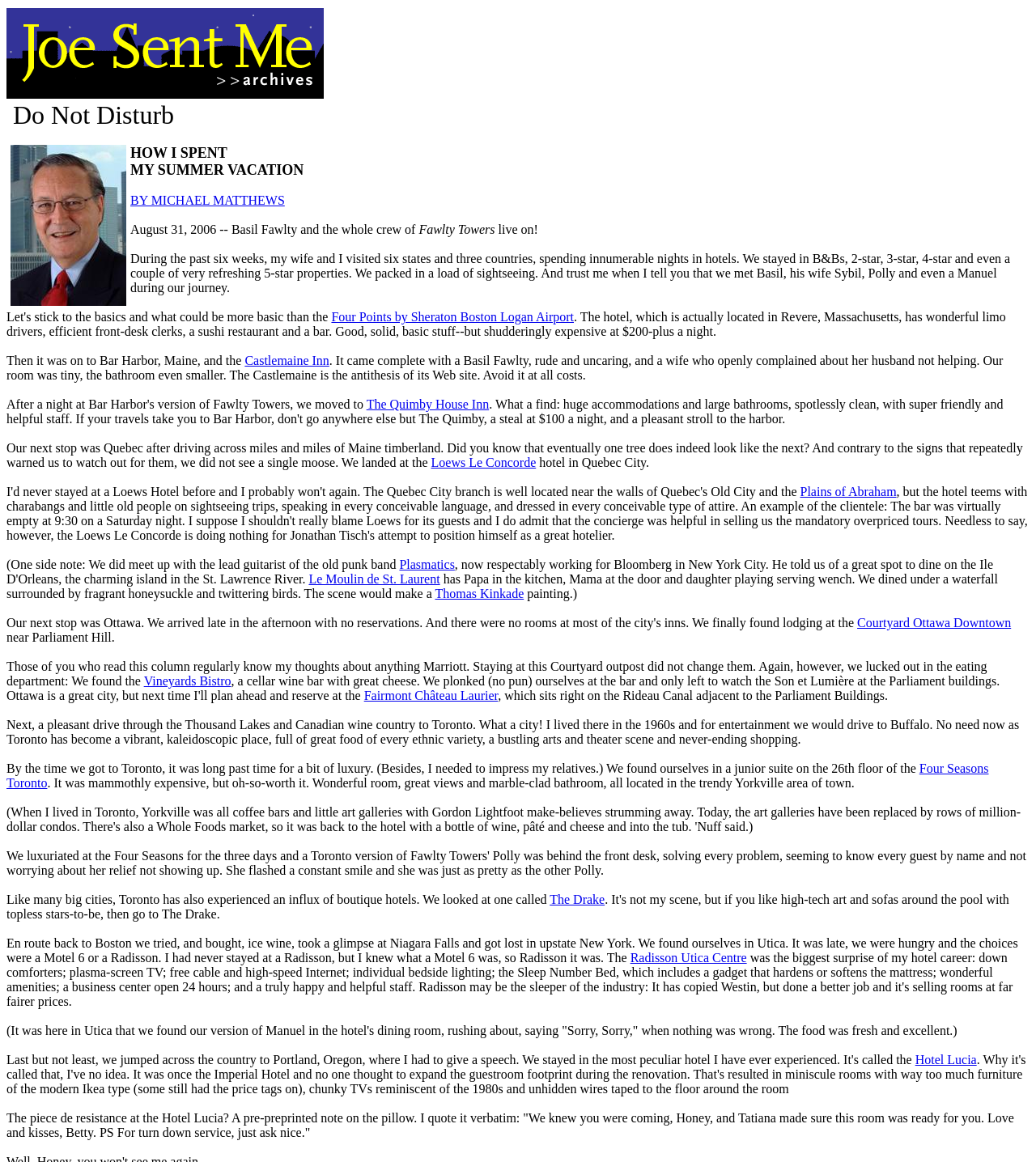Who is the author of this article? Using the information from the screenshot, answer with a single word or phrase.

Michael Matthews